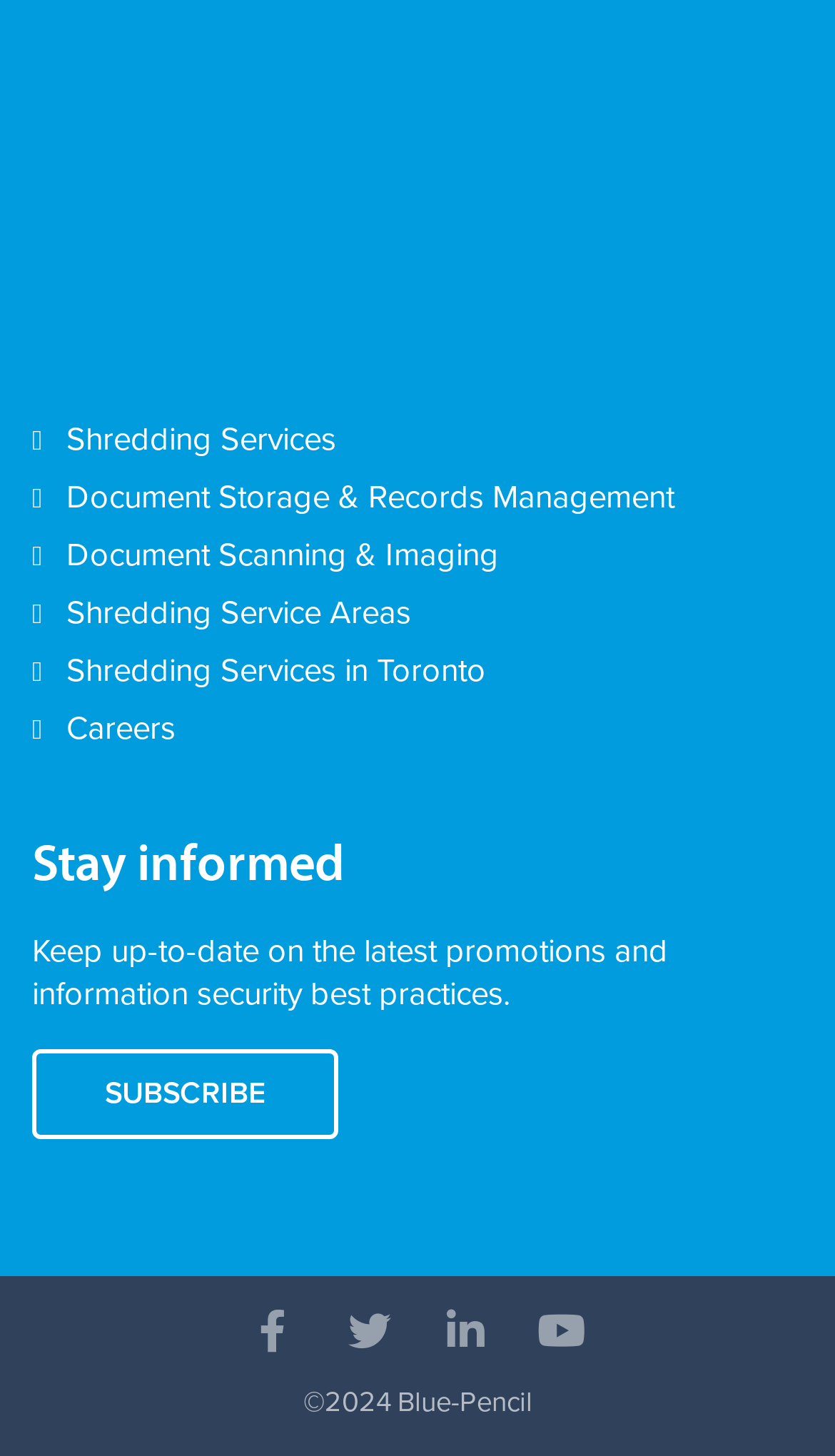Identify the bounding box coordinates of the area you need to click to perform the following instruction: "Click the AAA Certified Logo".

[0.038, 0.101, 0.308, 0.13]